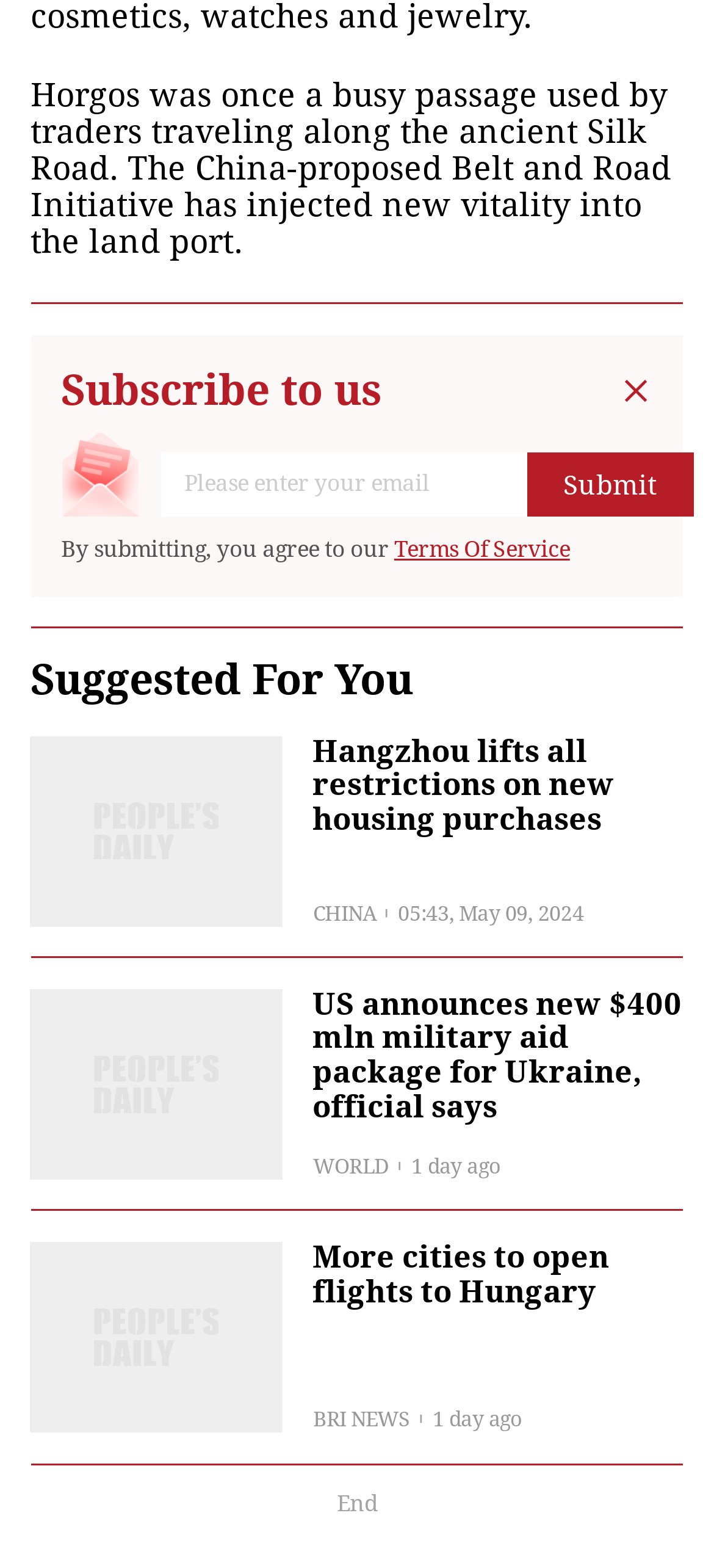How many articles are suggested for the user?
Please provide a single word or phrase as your answer based on the screenshot.

3